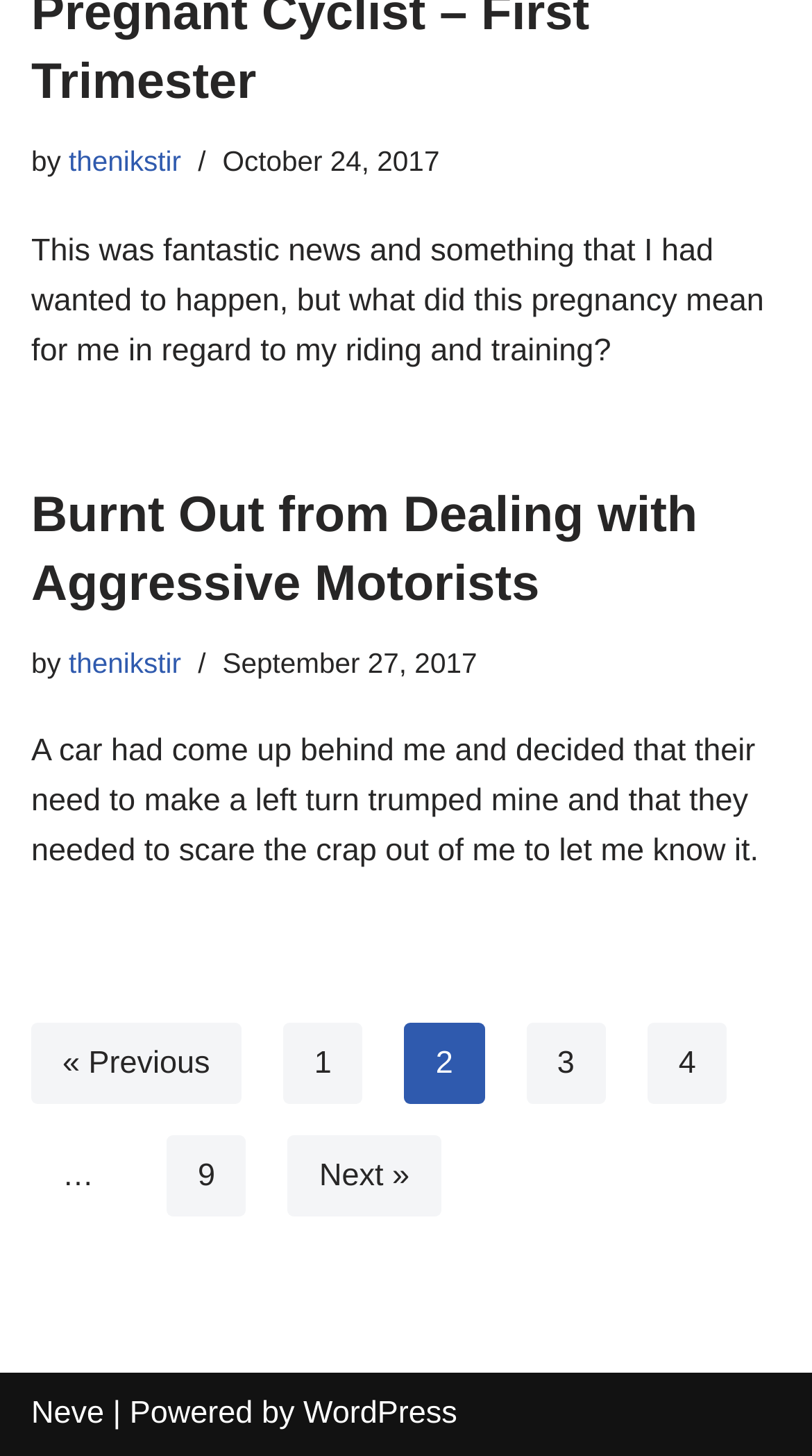Give a concise answer using one word or a phrase to the following question:
How many pages are there in total?

At least 9